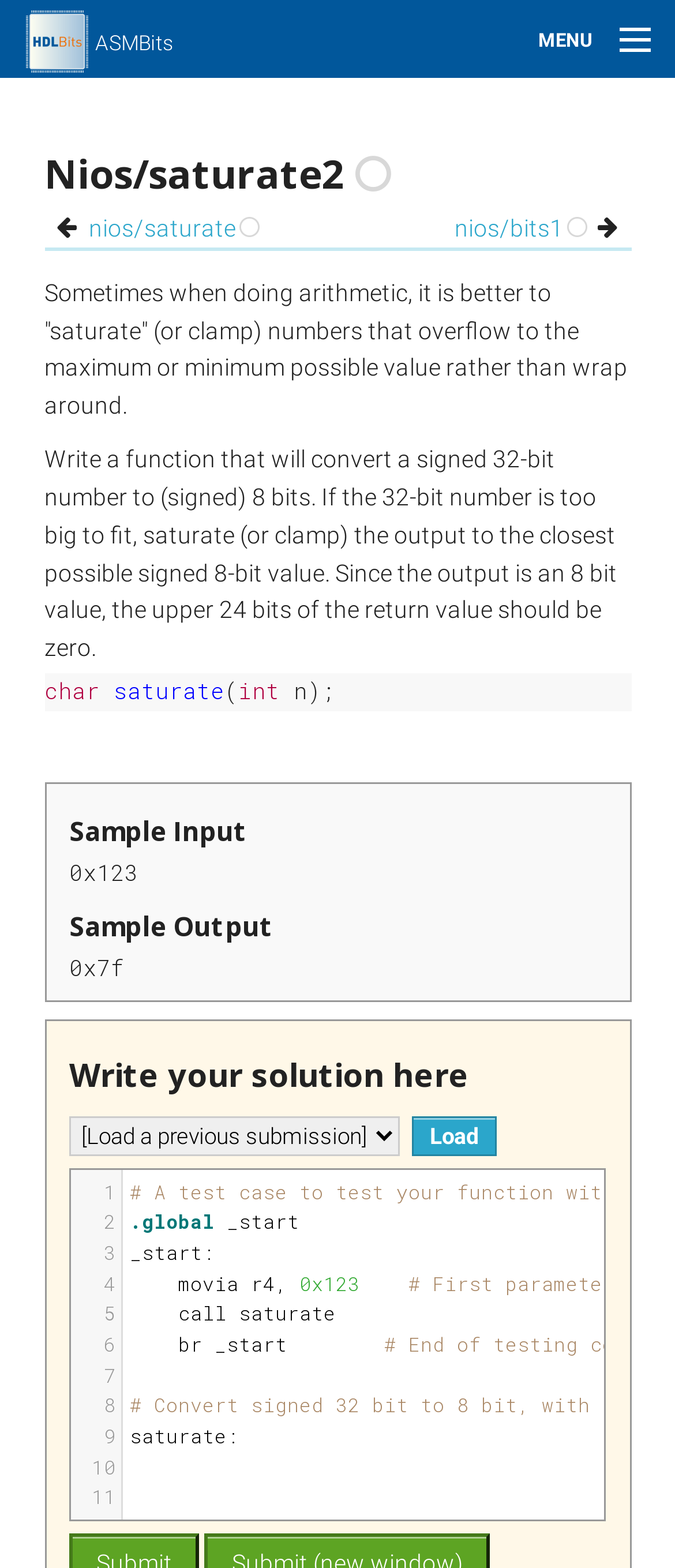Predict the bounding box coordinates of the UI element that matches this description: "Help". The coordinates should be in the format [left, top, right, bottom] with each value between 0 and 1.

[0.0, 0.211, 1.0, 0.264]